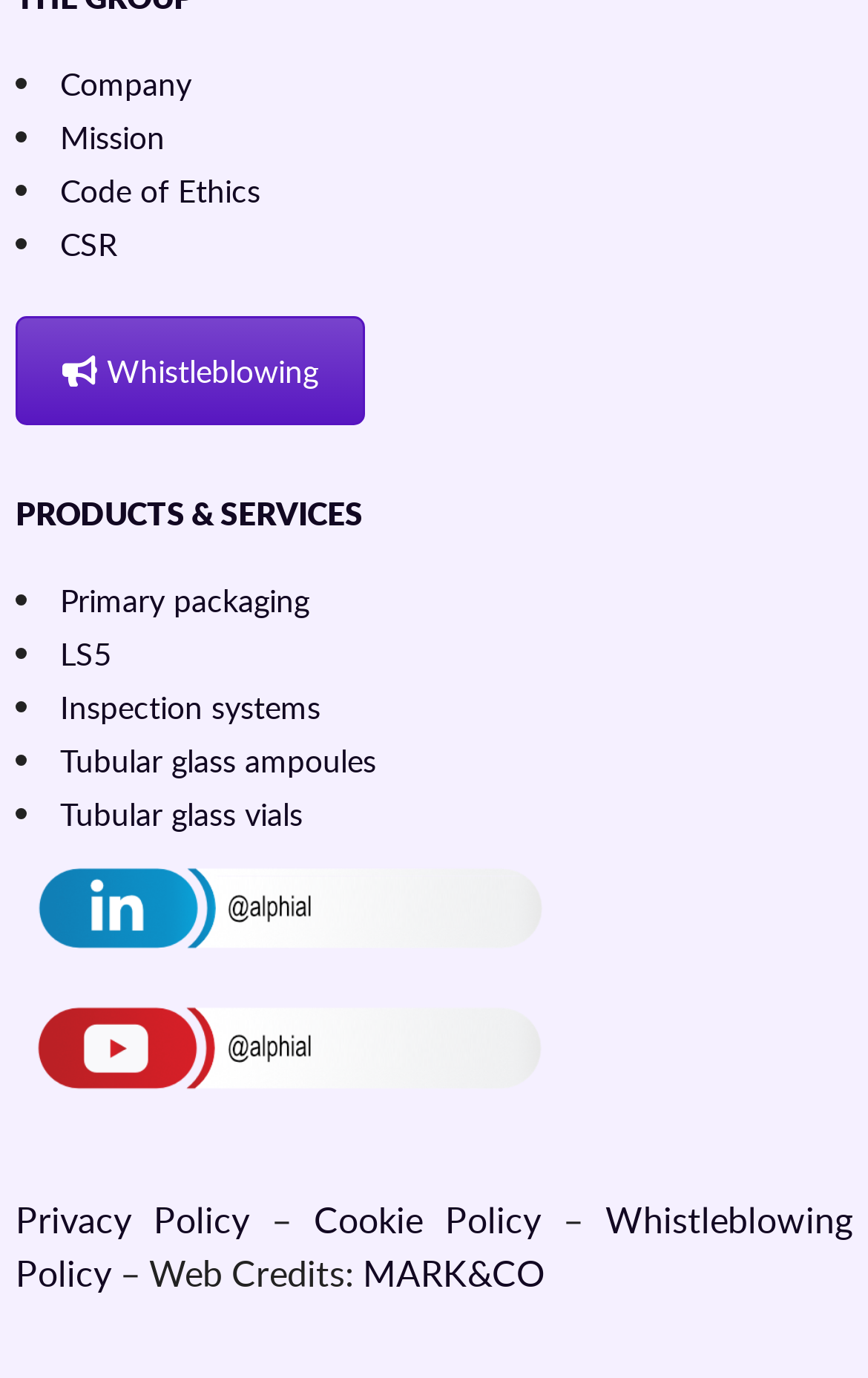Locate the bounding box coordinates of the element I should click to achieve the following instruction: "Go to Linkedin".

[0.018, 0.681, 0.659, 0.716]